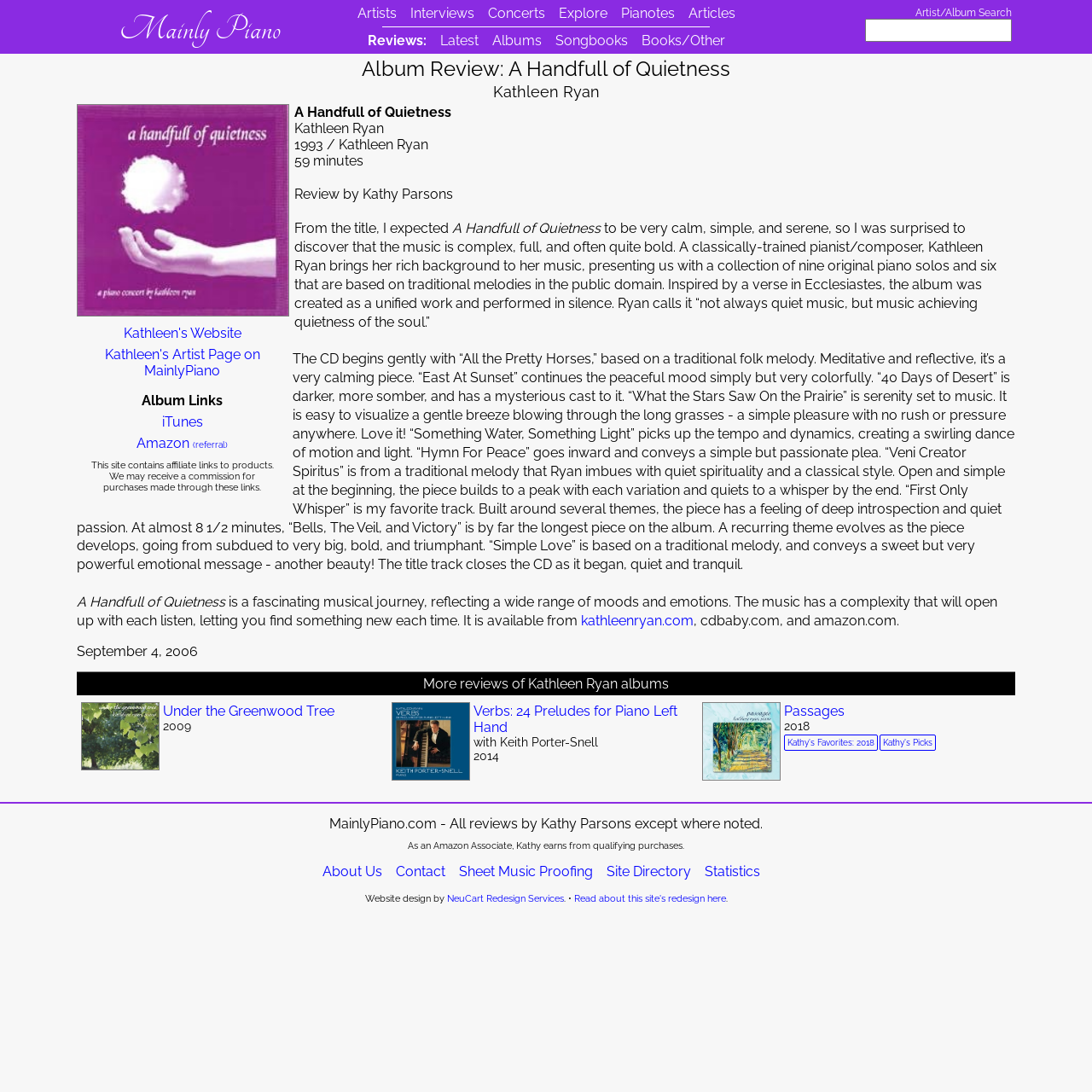Using the information in the image, could you please answer the following question in detail:
What is the name of the artist who created the album?

The name of the artist who created the album can be found in the StaticText element with bounding box coordinates [0.451, 0.076, 0.549, 0.092], which contains the text 'Kathleen Ryan'.